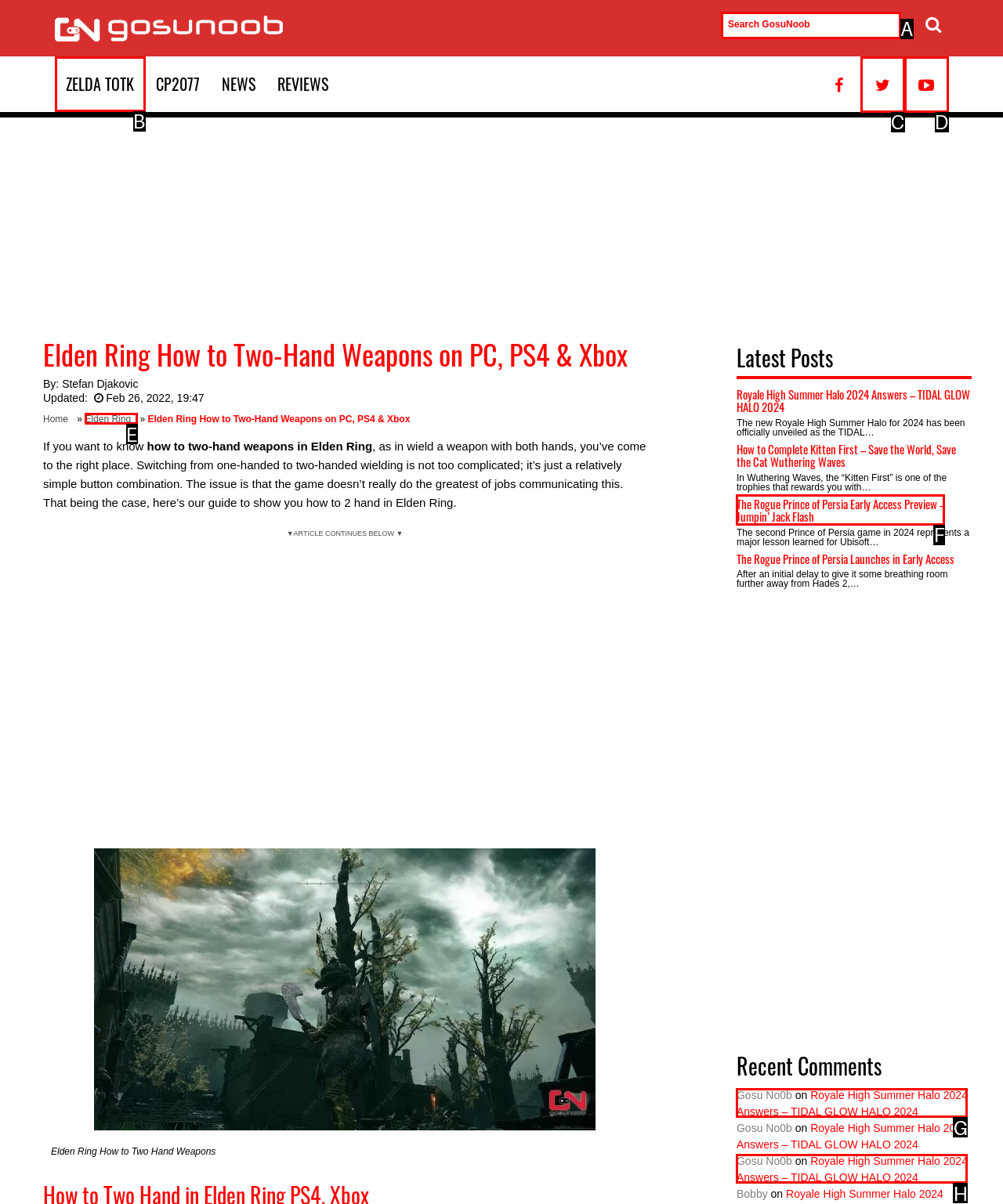Select the correct UI element to complete the task: Search GosuNoob
Please provide the letter of the chosen option.

A